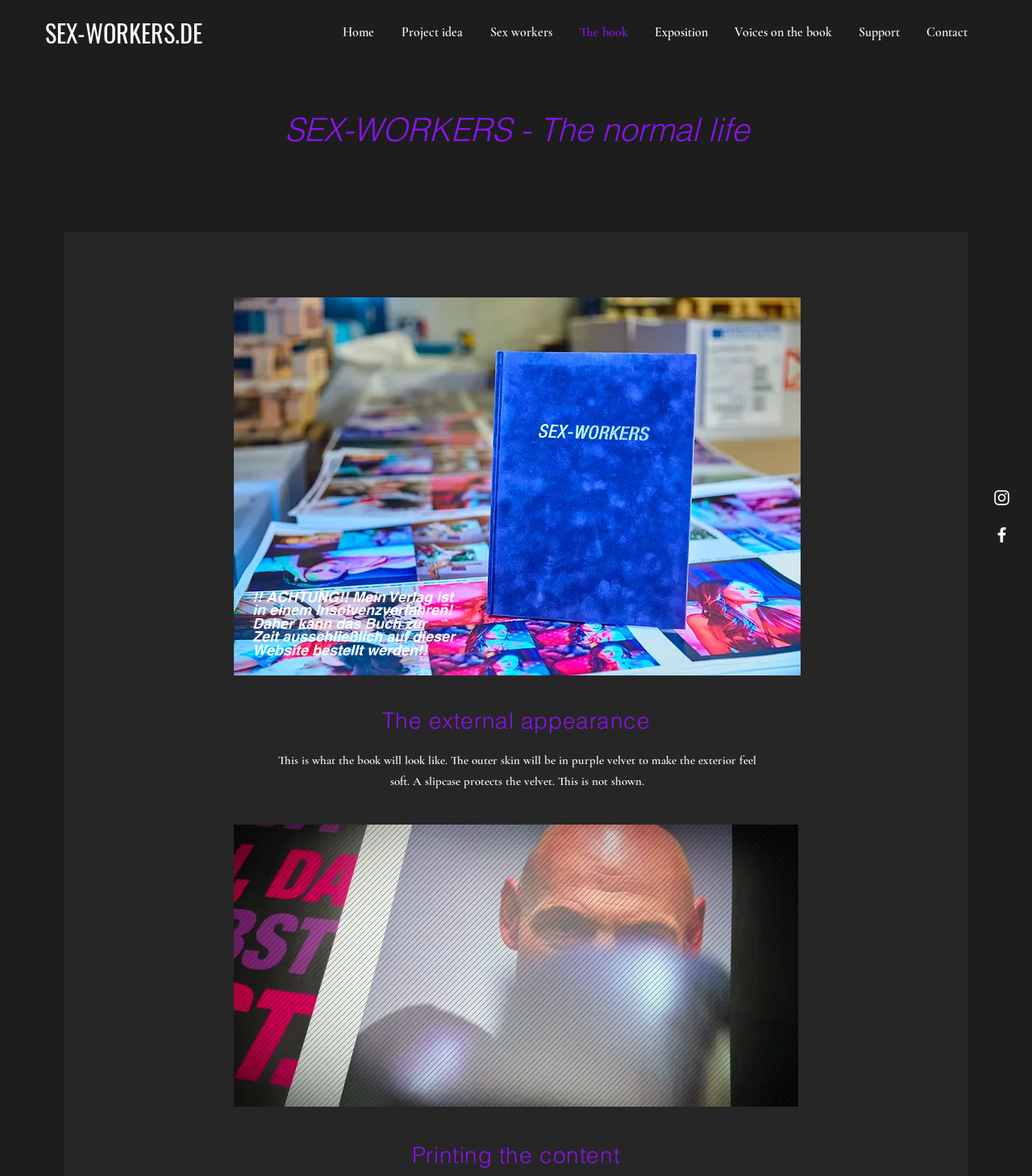Locate the heading on the webpage and return its text.

SEX-WORKERS - The normal life